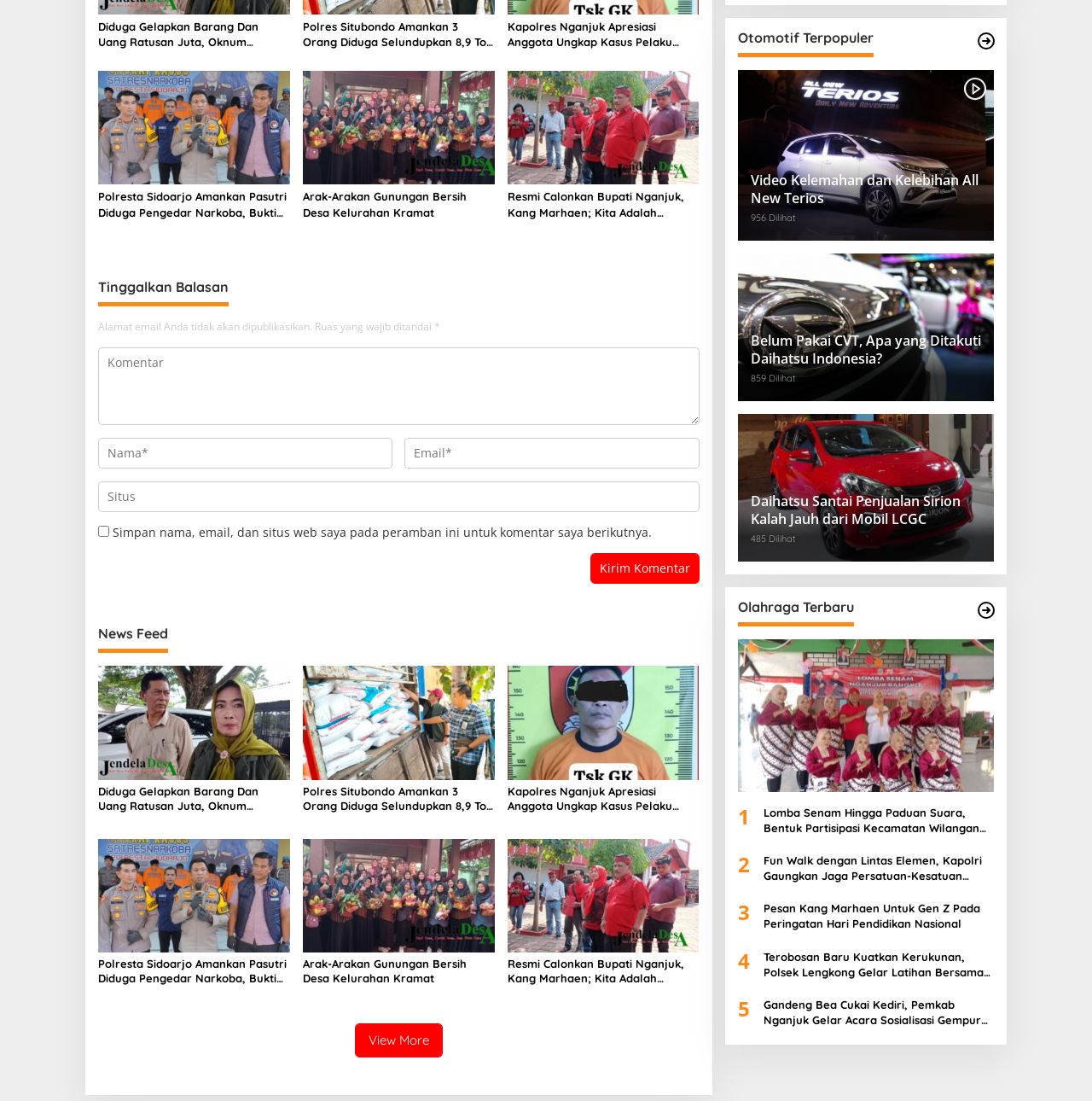Please analyze the image and provide a thorough answer to the question:
What is the purpose of the text box at the bottom of the webpage?

The text box is located below a heading that says 'Tinggalkan Balasan', which translates to 'Leave a reply'. It is accompanied by other form elements such as a name and email field, and a submit button that says 'Kirim Komentar', which means 'Send Comment'. Therefore, the purpose of the text box is to allow users to leave a comment.